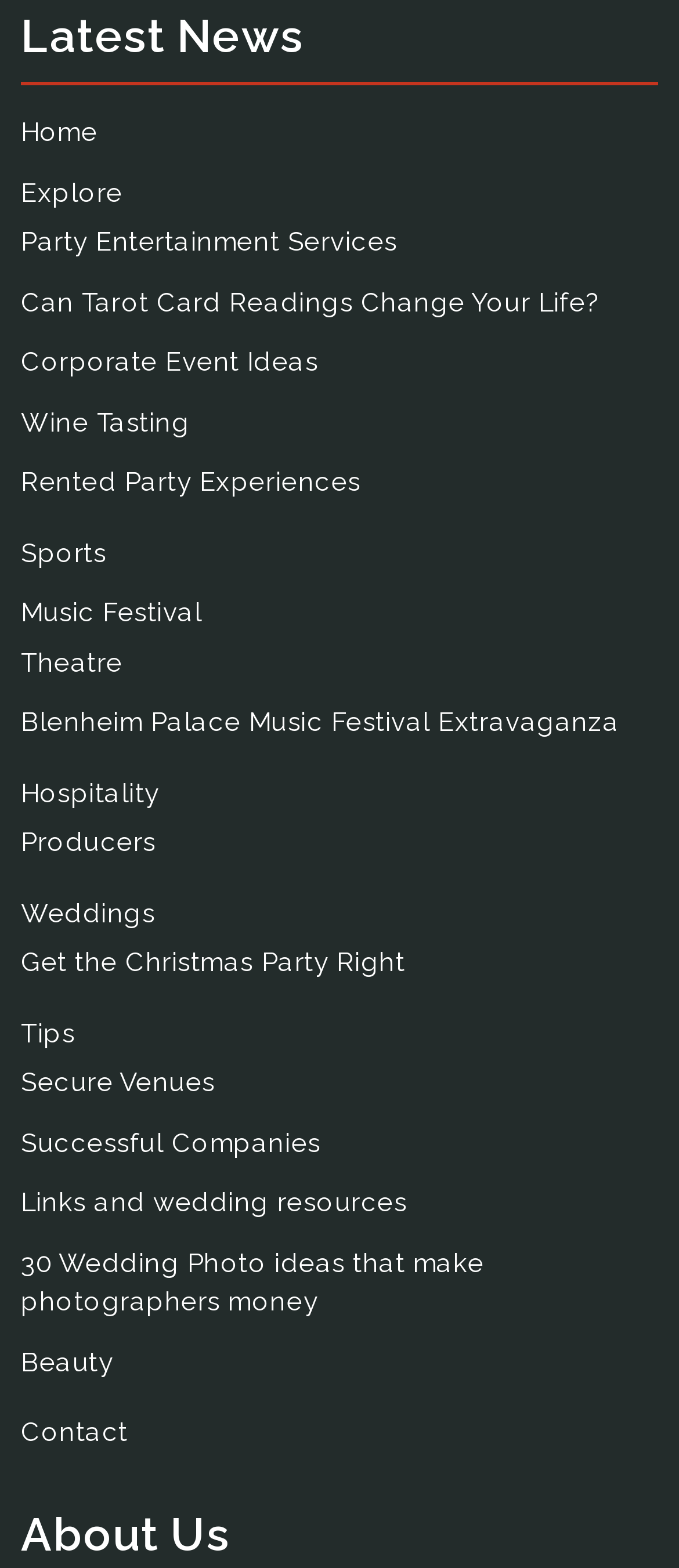Given the description Contact, predict the bounding box coordinates of the UI element. Ensure the coordinates are in the format (top-left x, top-left y, bottom-right x, bottom-right y) and all values are between 0 and 1.

[0.031, 0.904, 0.189, 0.924]